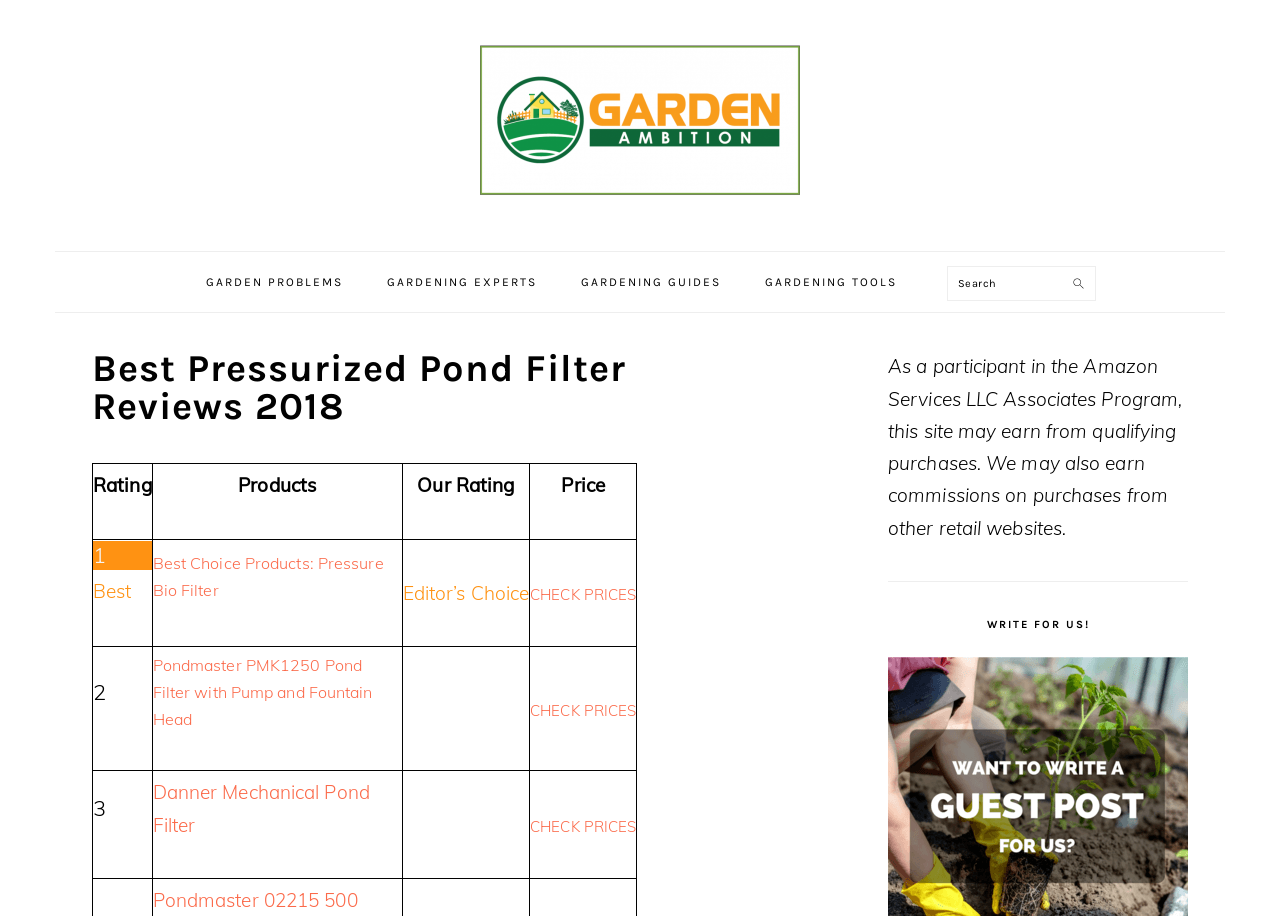Provide a short answer using a single word or phrase for the following question: 
What is the rating of the first product?

4.6 / 5